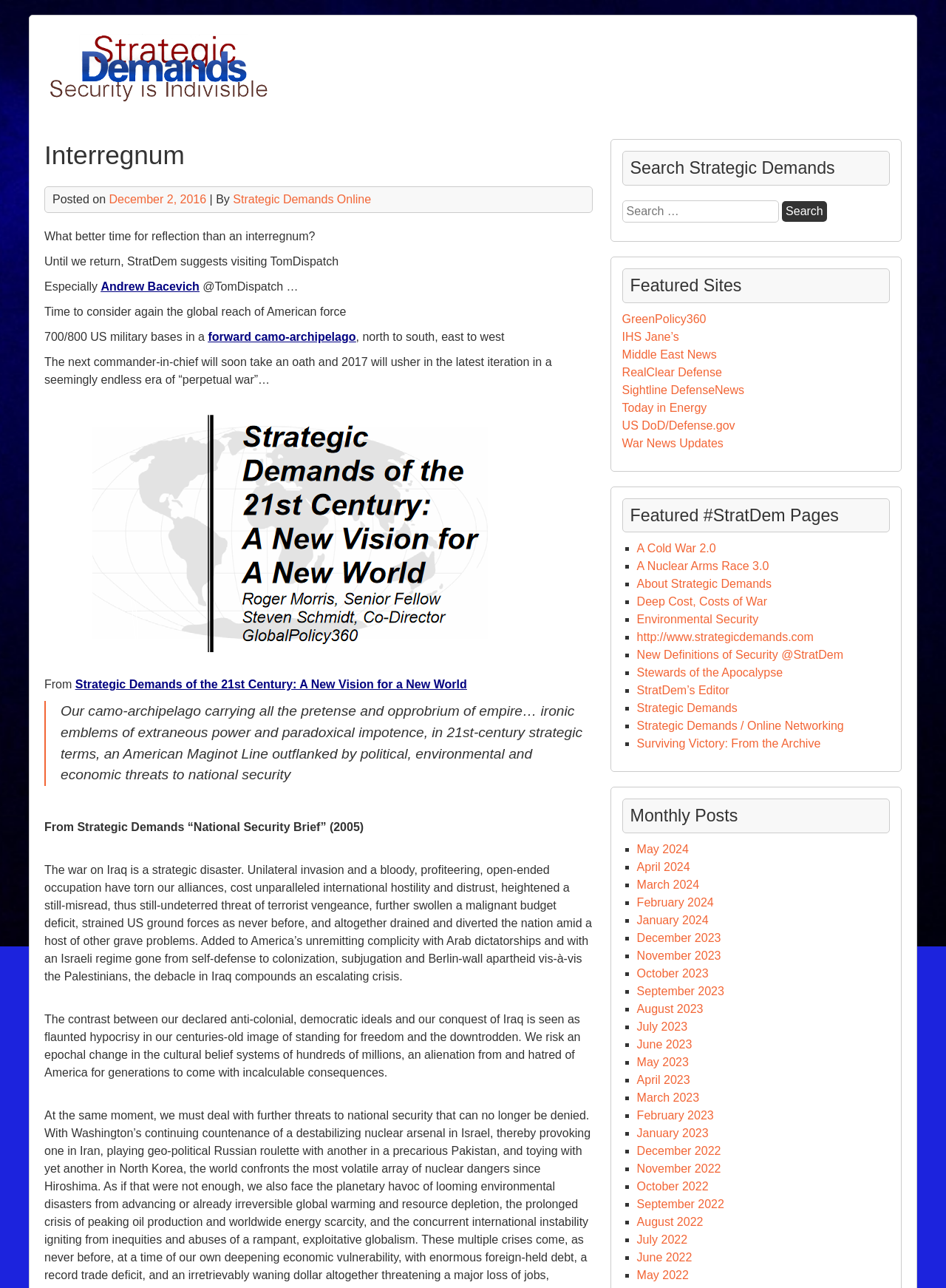Please identify the bounding box coordinates of the clickable area that will fulfill the following instruction: "Read the policy paper". The coordinates should be in the format of four float numbers between 0 and 1, i.e., [left, top, right, bottom].

[0.047, 0.308, 0.627, 0.519]